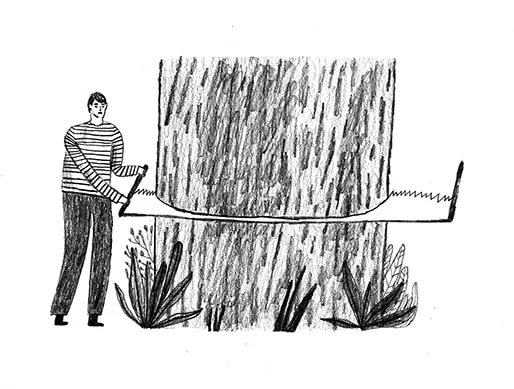What type of saw is the person using?
Refer to the image and provide a one-word or short phrase answer.

Traditional handsaw